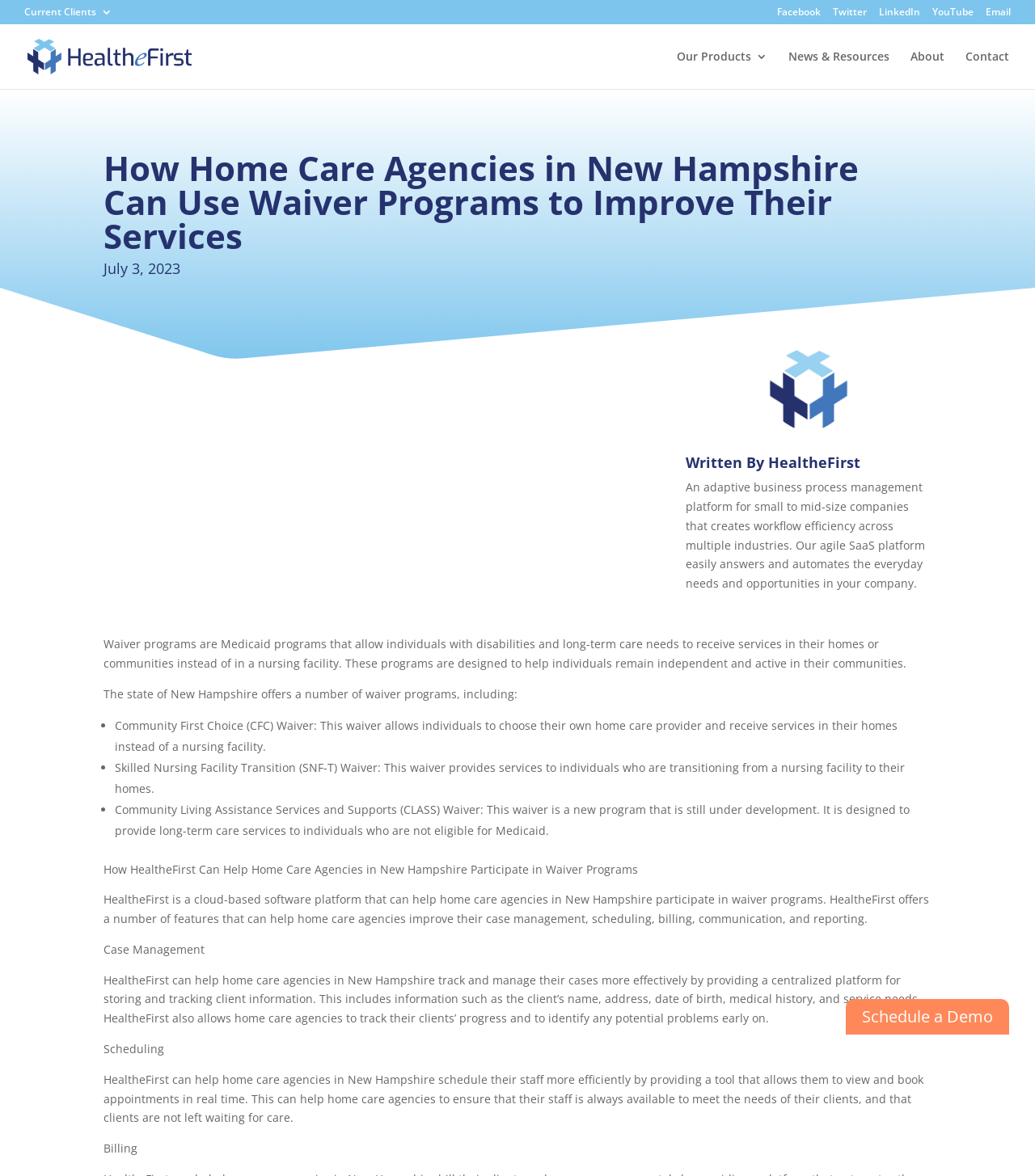Specify the bounding box coordinates of the element's area that should be clicked to execute the given instruction: "Click on the Facebook link". The coordinates should be four float numbers between 0 and 1, i.e., [left, top, right, bottom].

[0.751, 0.006, 0.793, 0.021]